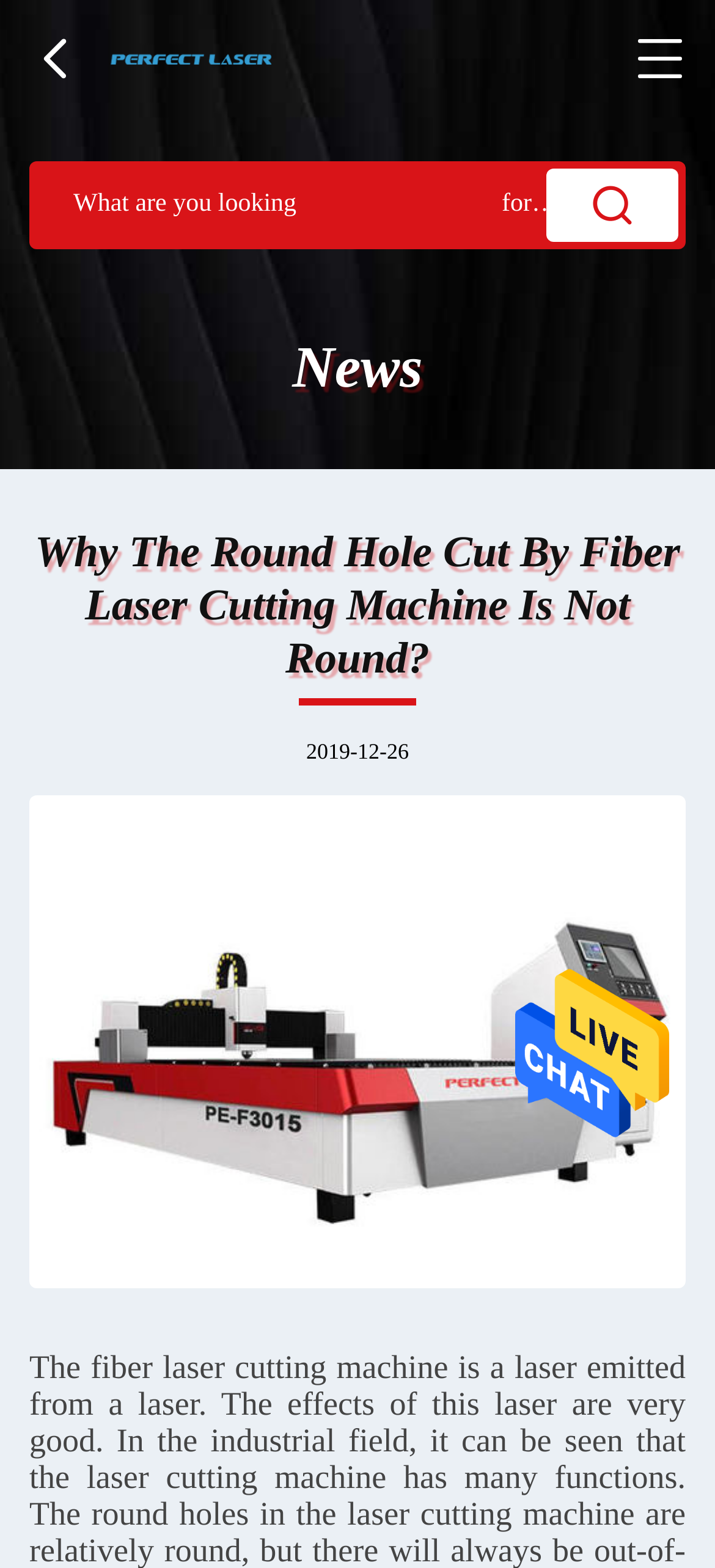Is there a button on the search bar?
Give a single word or phrase as your answer by examining the image.

Yes